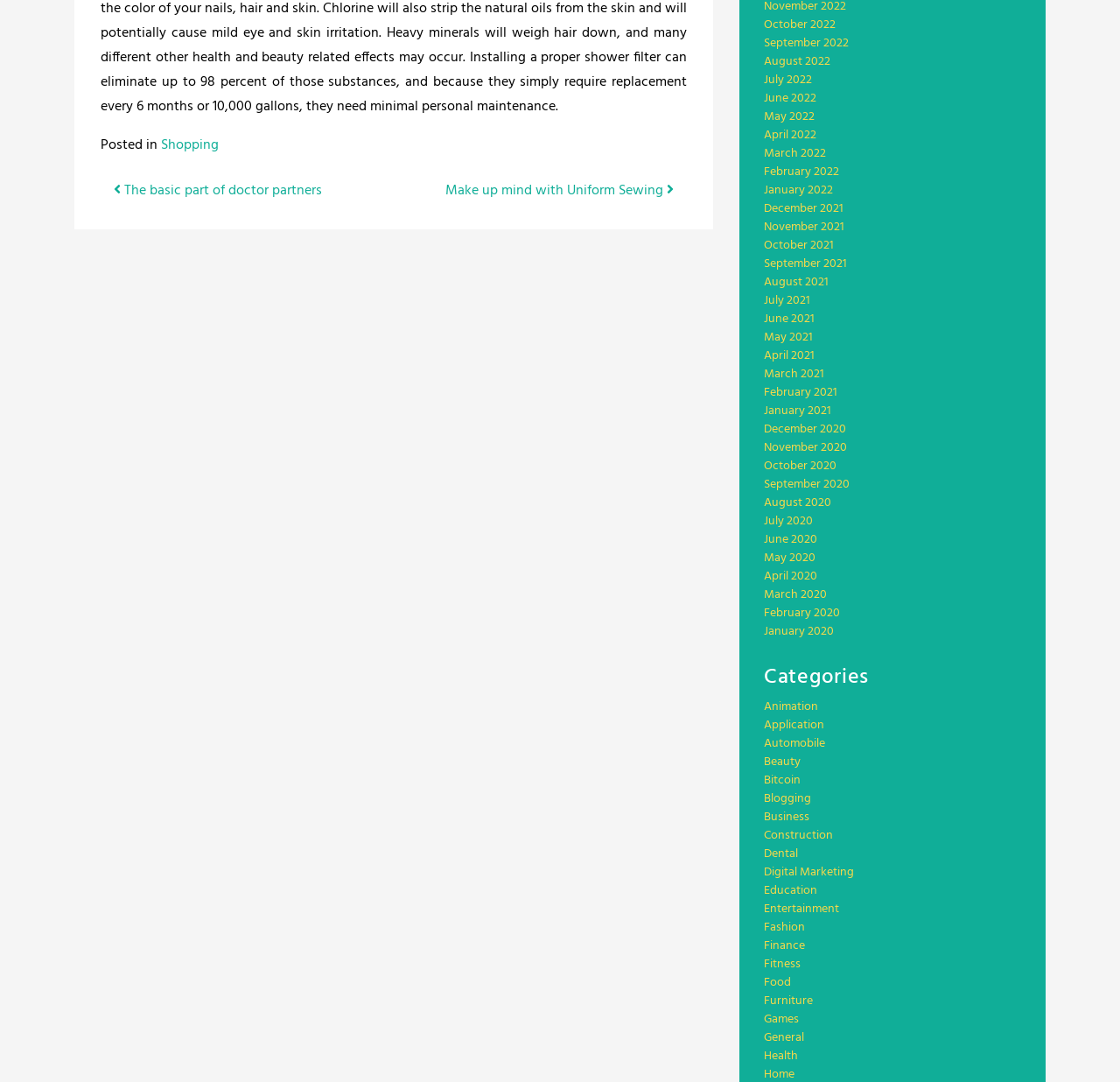Locate the bounding box coordinates of the clickable area needed to fulfill the instruction: "Click on the 'Shopping' link".

[0.144, 0.124, 0.195, 0.145]